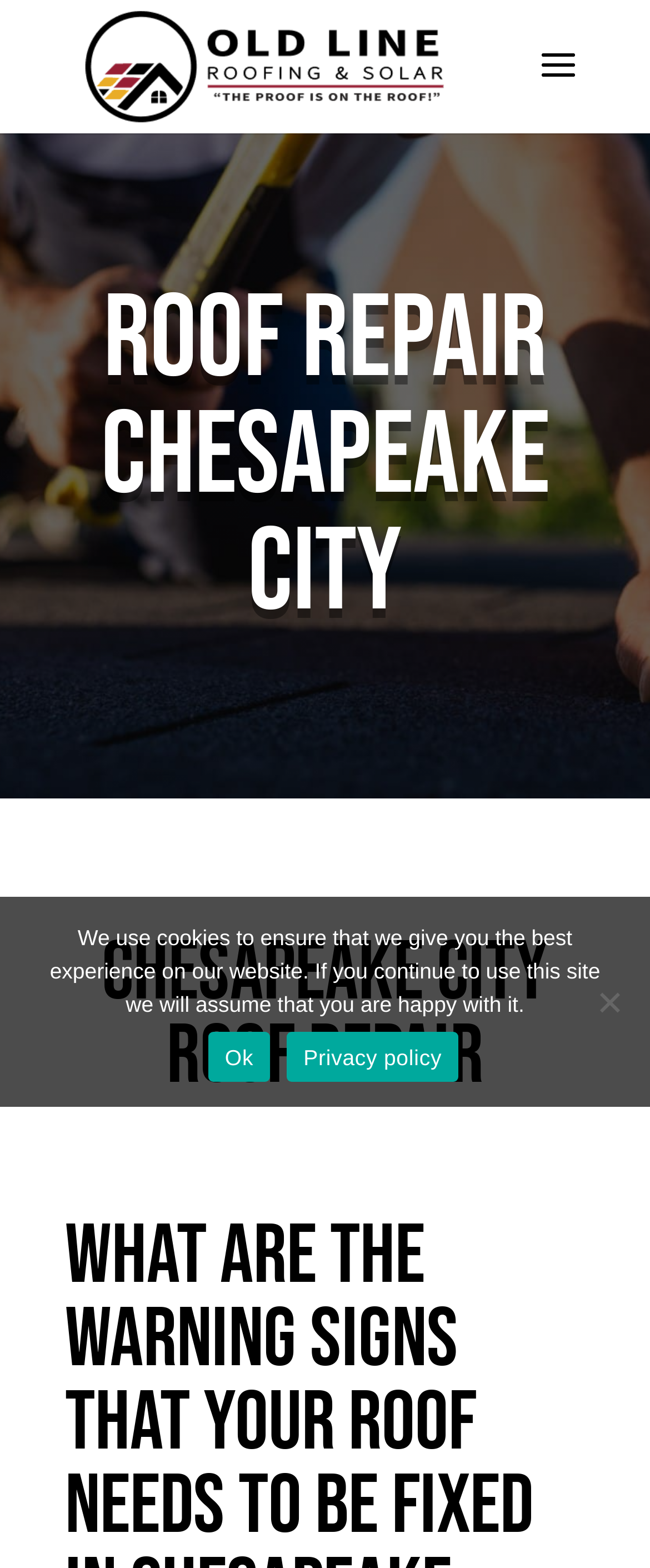Calculate the bounding box coordinates of the UI element given the description: "Privacy policy".

[0.441, 0.658, 0.705, 0.69]